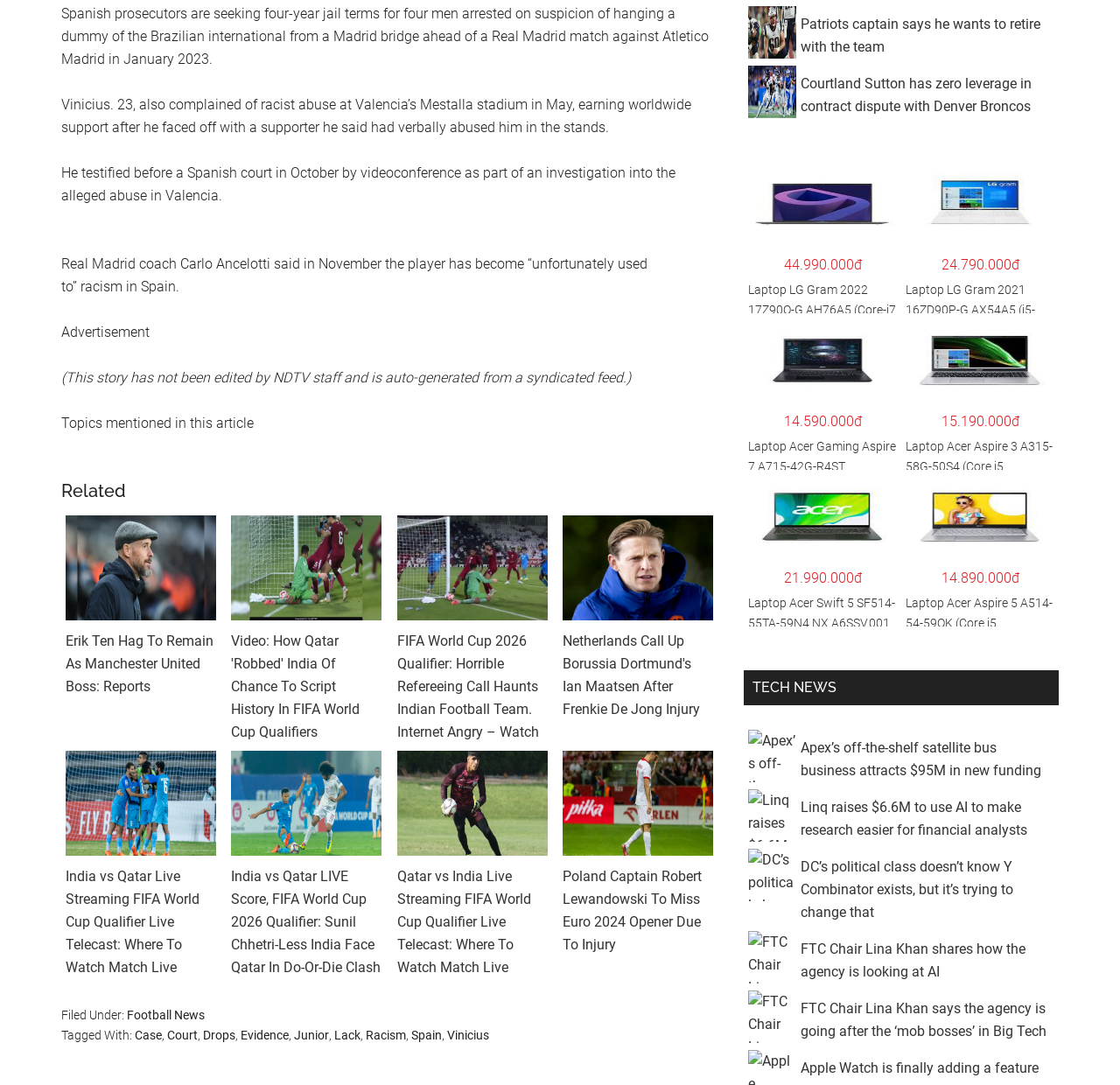Please identify the bounding box coordinates of the area that needs to be clicked to follow this instruction: "View related news".

[0.055, 0.443, 0.112, 0.462]